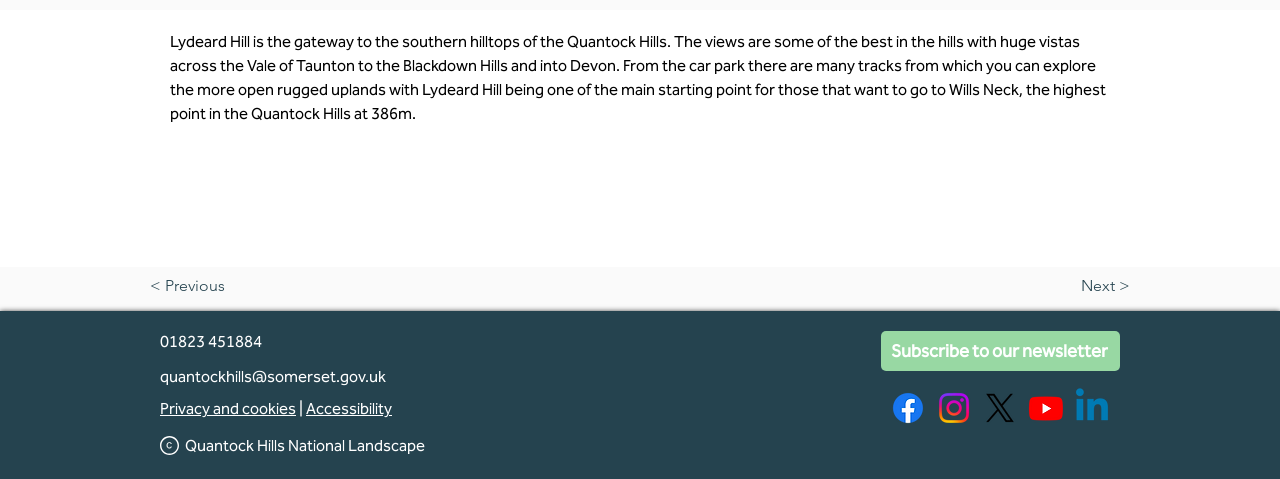Please give a succinct answer to the question in one word or phrase:
What is the name of the national landscape featured on the webpage?

Quantock Hills National Landscape